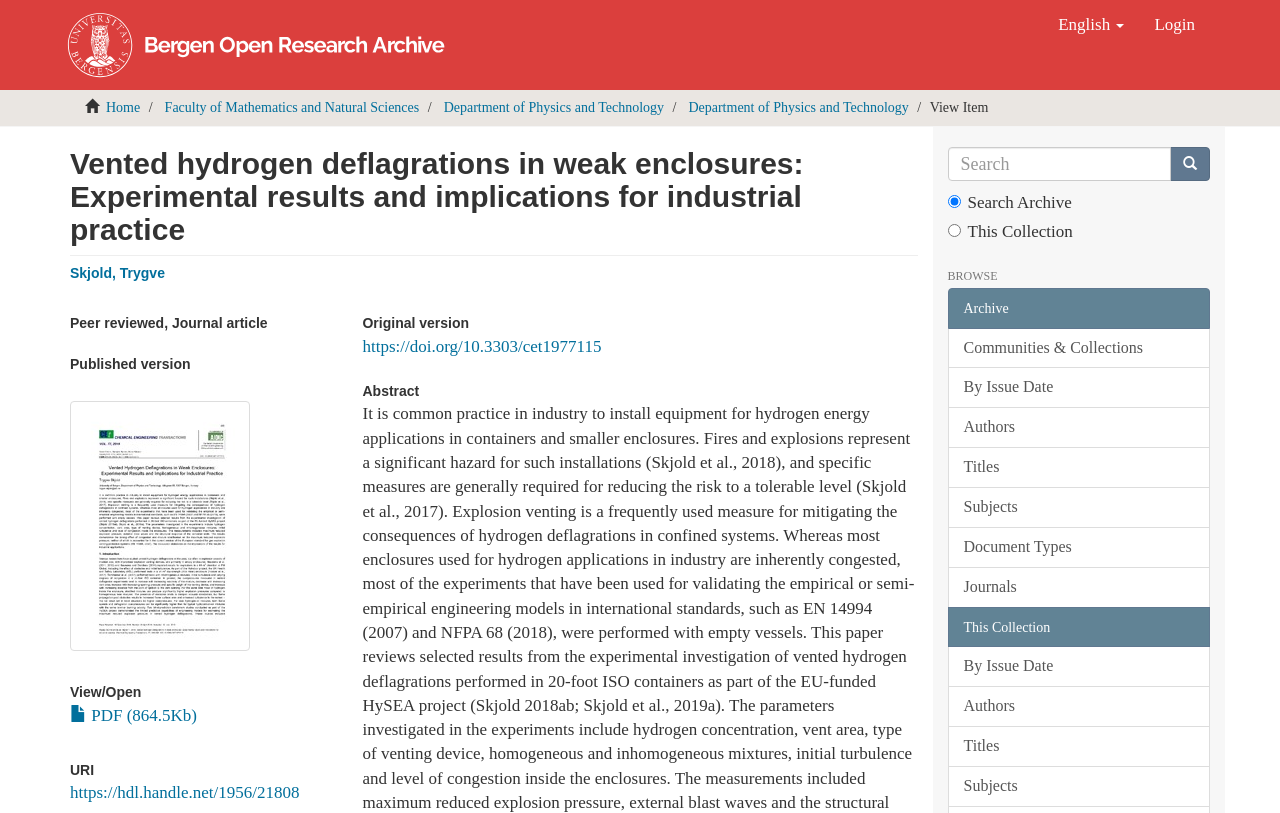Pinpoint the bounding box coordinates of the area that must be clicked to complete this instruction: "Search for a research item".

[0.74, 0.181, 0.915, 0.223]